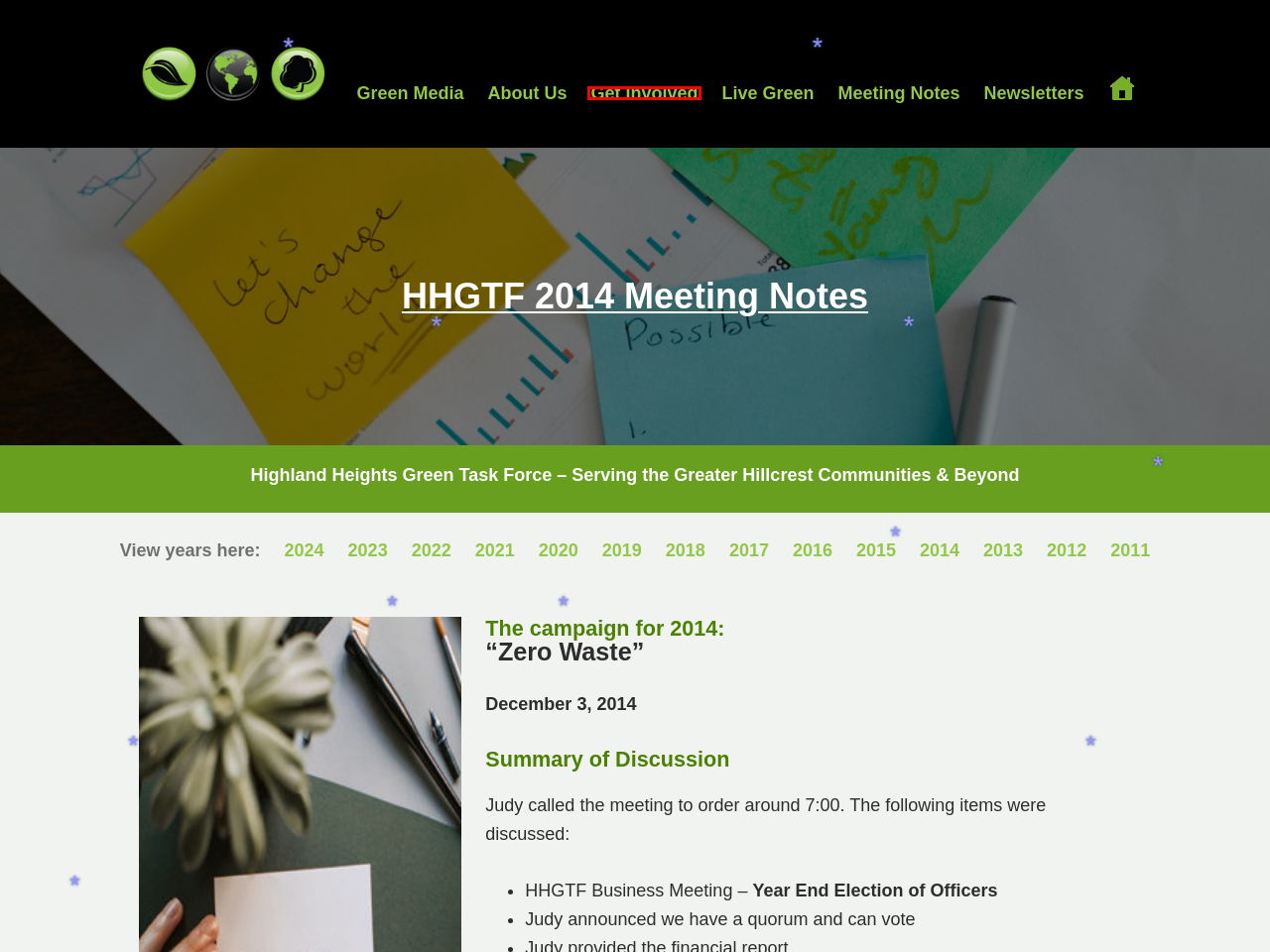You have been given a screenshot of a webpage, where a red bounding box surrounds a UI element. Identify the best matching webpage description for the page that loads after the element in the bounding box is clicked. Options include:
A. All About HHGTF - Highland Heights Green Task Force
B. Newsletters - Highland Heights Green Task Force
C. All Green Media - Highland Heights Green Task Force
D. HHGTF 2023 Meetings - Highland Heights Green Task Force
E. Home of Highland Heights Green Task Force - Highland Heights Green Task Force
F. HHGTF Meeting Notes - Highland Heights Green Task Force
G. HHGTF 2016 Meeting Notes - Highland Heights Green Task Force
H. Get Involved: YOU Make a Difference - Highland Heights Green Task Force

H